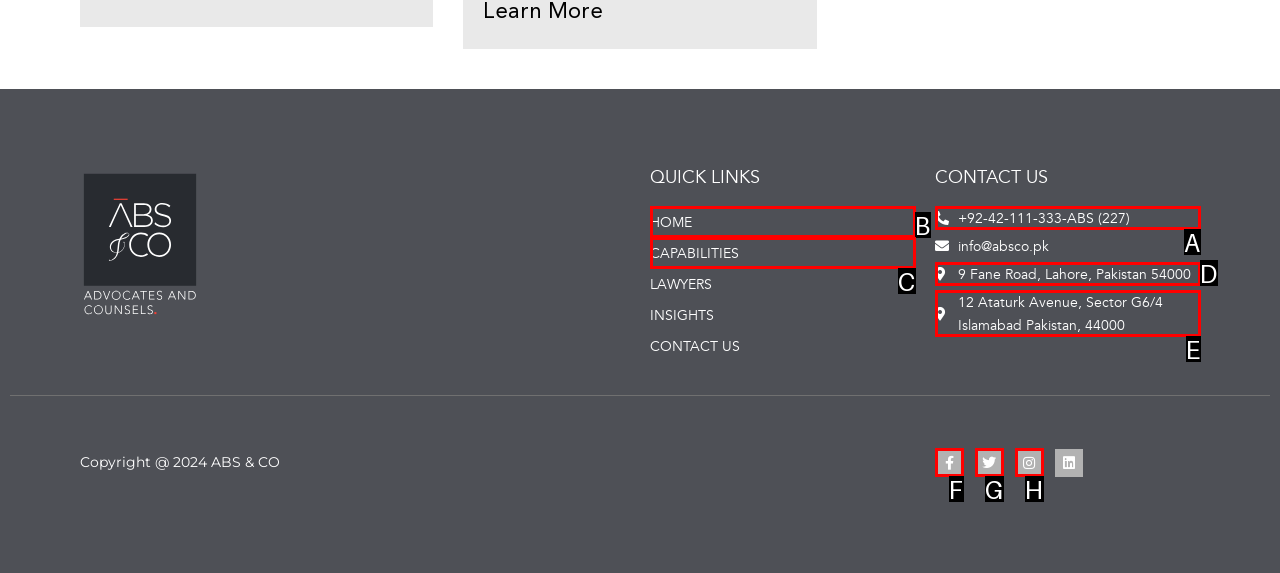Find the appropriate UI element to complete the task: Explore 'HUMAN RESOURCE'. Indicate your choice by providing the letter of the element.

None